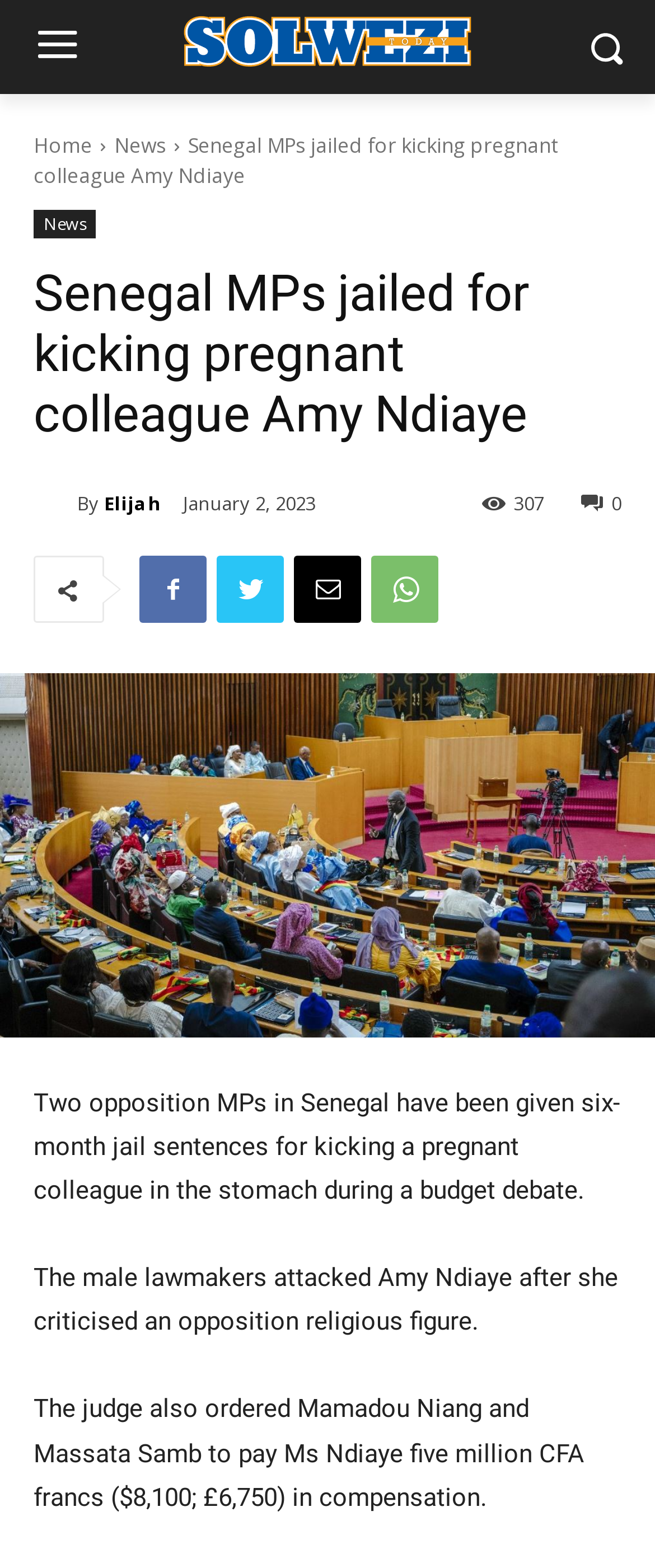What is the name of the pregnant colleague?
From the details in the image, provide a complete and detailed answer to the question.

The answer can be found in the StaticText element with the text 'Two opposition MPs in Senegal have been given six-month jail sentences for kicking a pregnant colleague in the stomach during a budget debate.' and 'The male lawmakers attacked Amy Ndiaye after she criticised an opposition religious figure.'